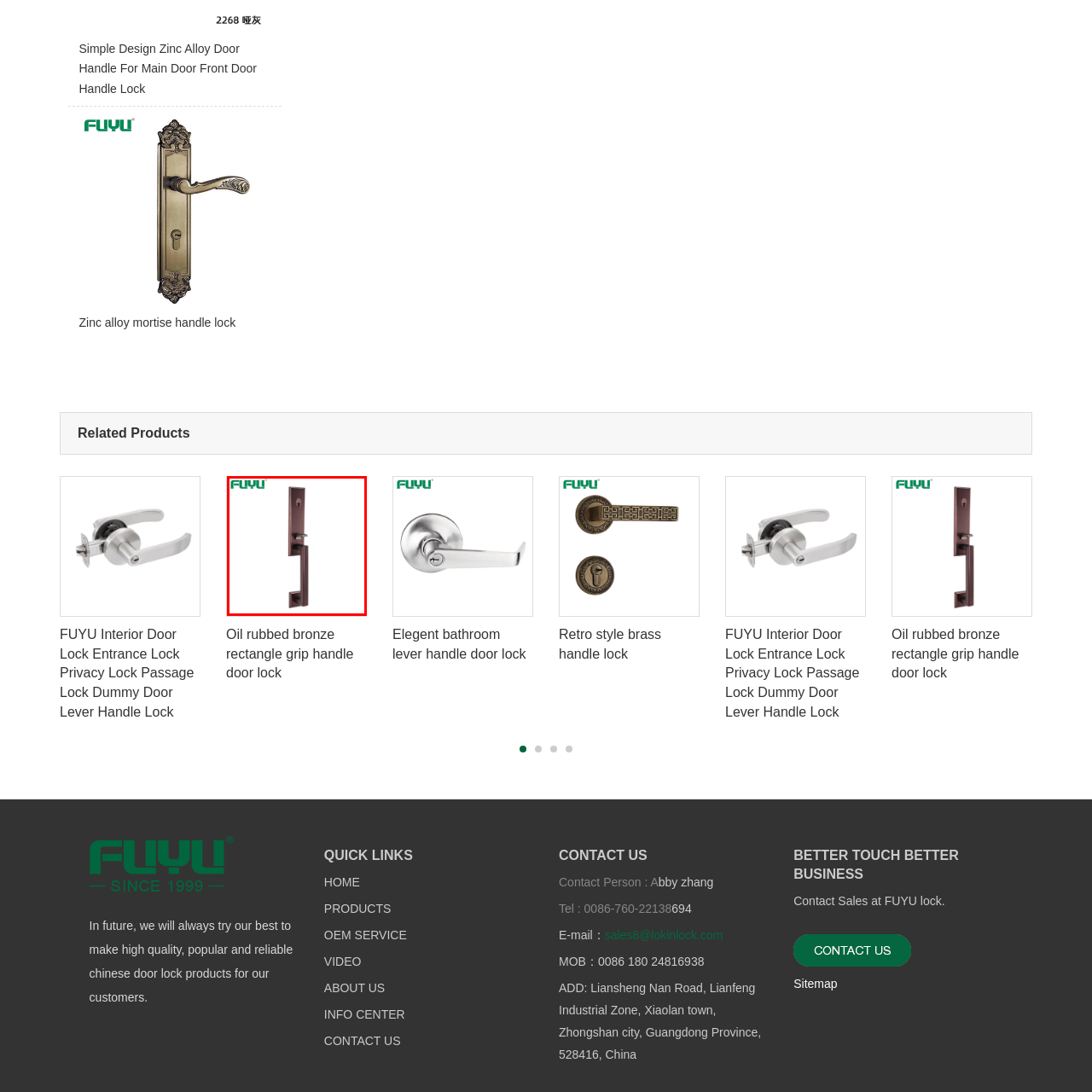Look at the image inside the red box and answer the question with a single word or phrase:
Where is the FUYU branding located?

At the top